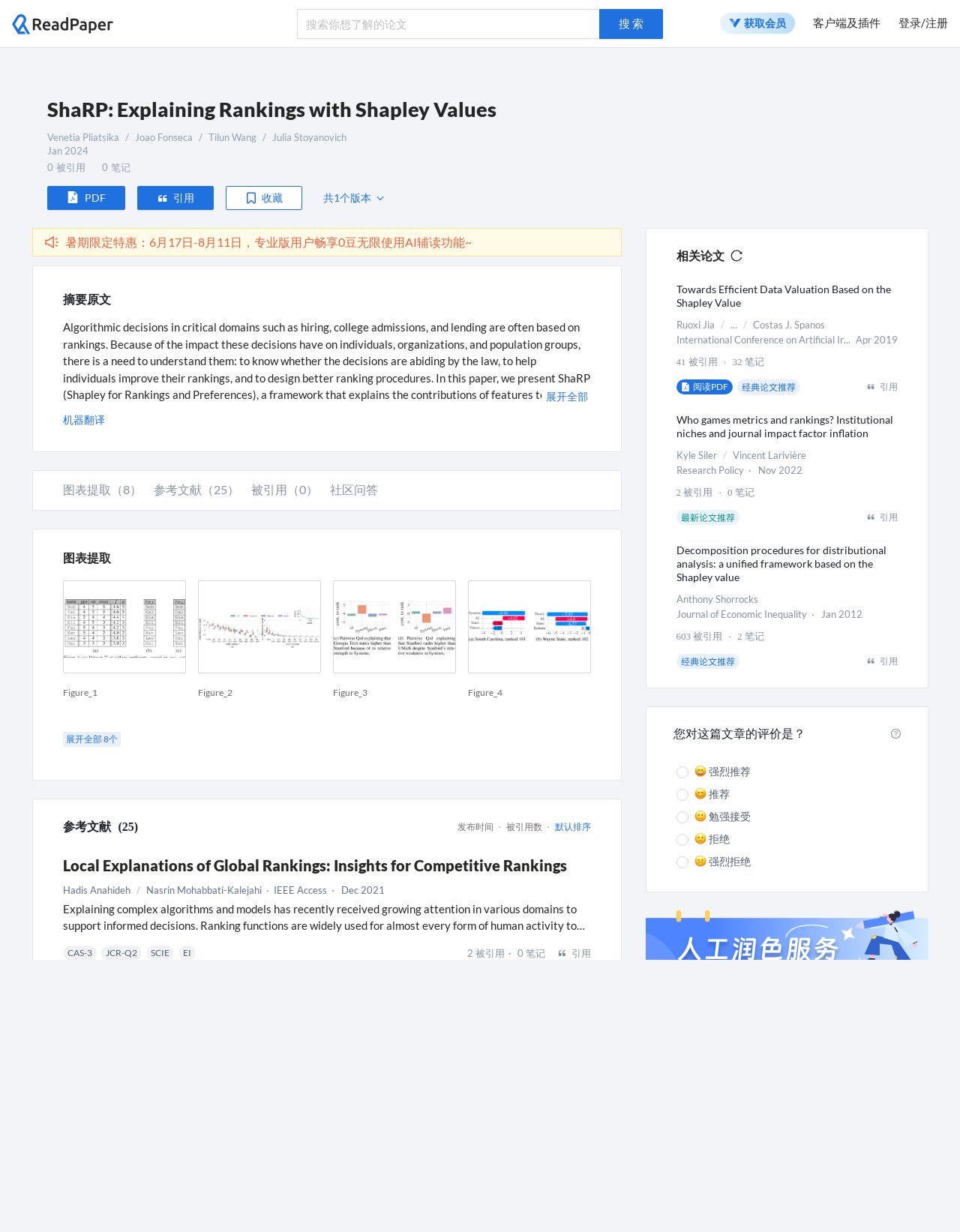Find the headline of the webpage and generate its text content.

ShaRP: Explaining Rankings with Shapley Values